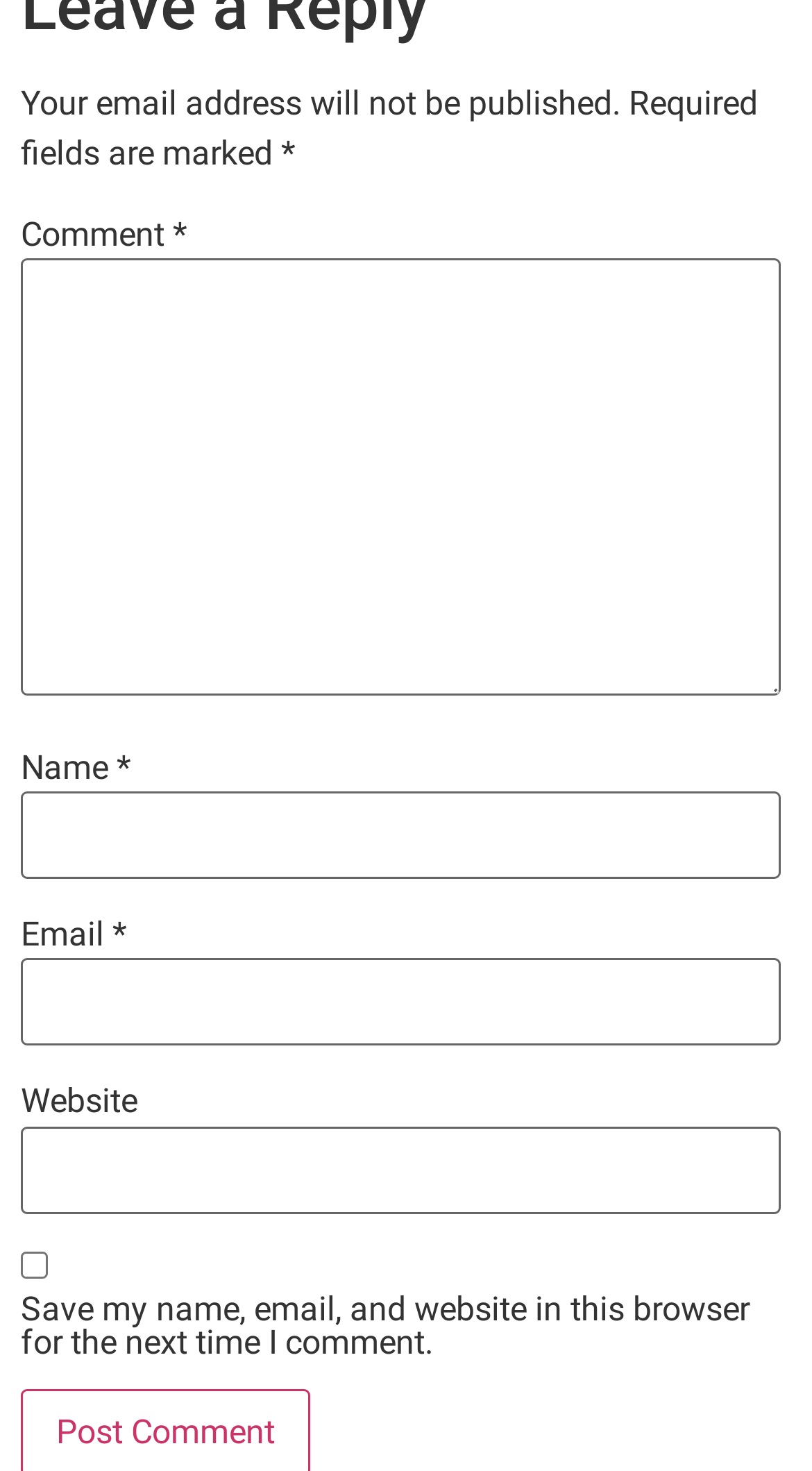Provide a single word or phrase to answer the given question: 
What is the purpose of the checkbox?

Save comment info